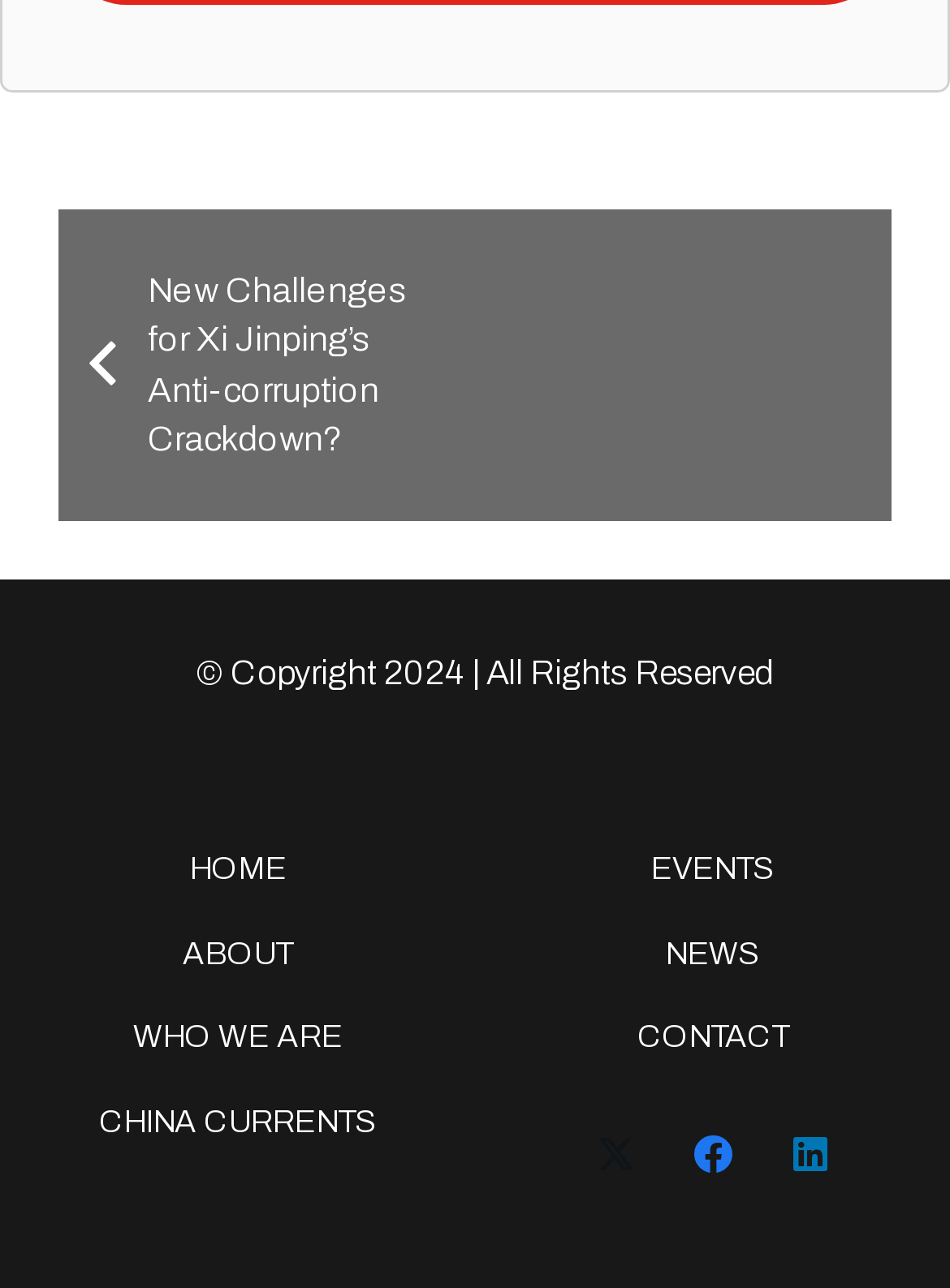How many social media links are available?
Please respond to the question with a detailed and thorough explanation.

There are three social media links available on the webpage, which are Twitter, Facebook, and LinkedIn. These links can be found at the bottom of the webpage, and each of them has an accompanying image.